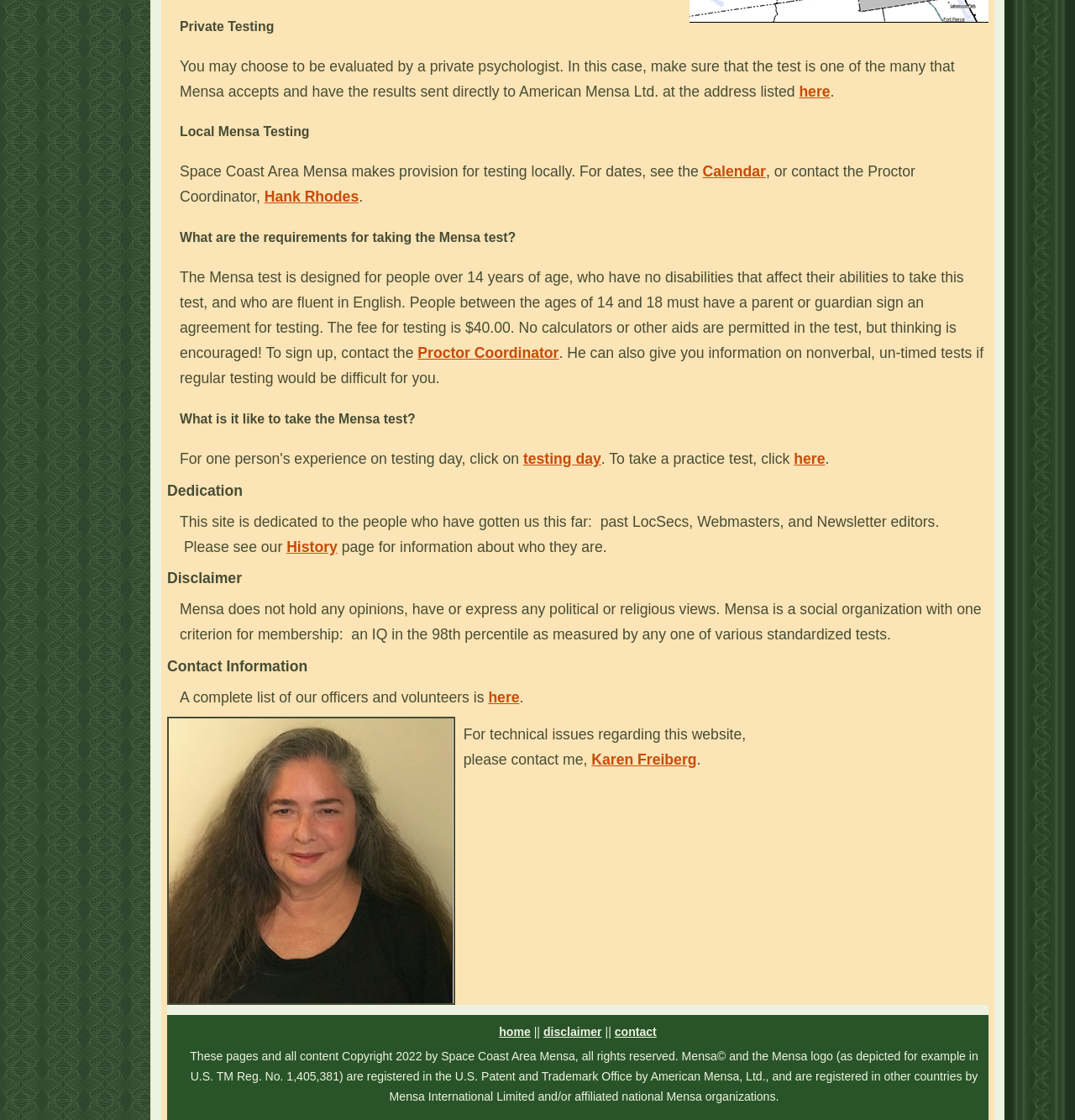Who is the Proctor Coordinator? Examine the screenshot and reply using just one word or a brief phrase.

Hank Rhodes